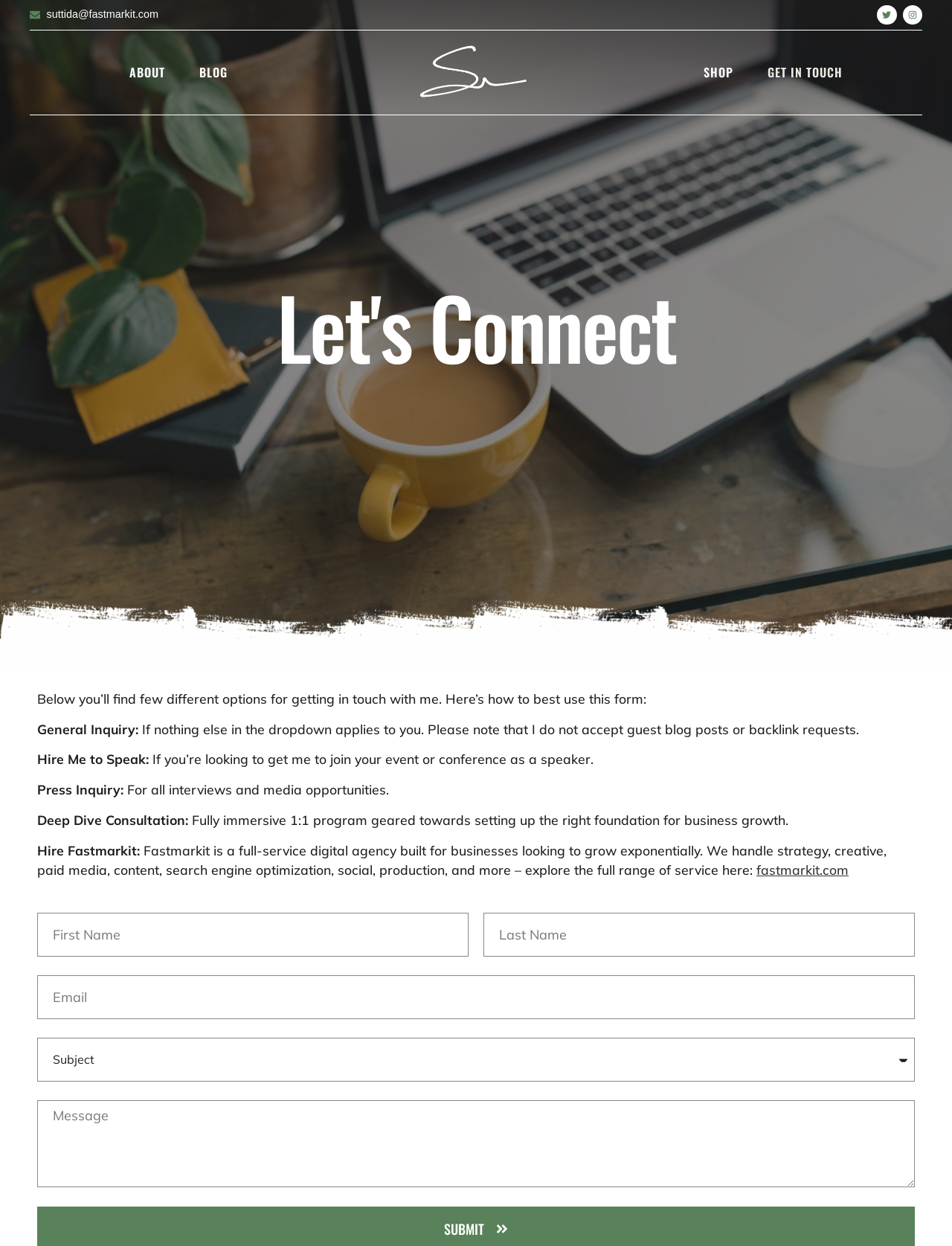Identify the bounding box of the HTML element described here: "Get in Touch". Provide the coordinates as four float numbers between 0 and 1: [left, top, right, bottom].

[0.791, 0.031, 0.901, 0.086]